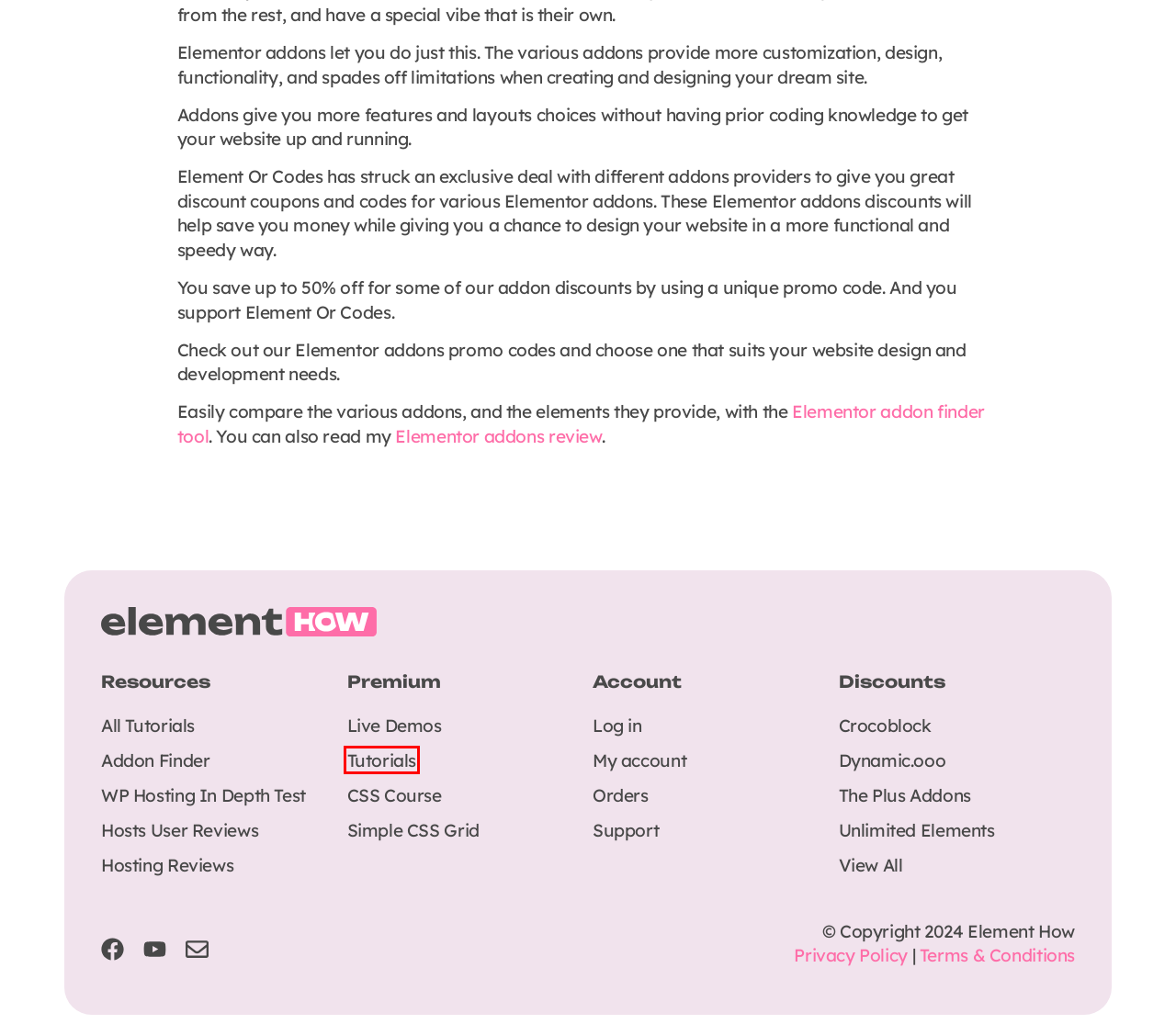Check out the screenshot of a webpage with a red rectangle bounding box. Select the best fitting webpage description that aligns with the new webpage after clicking the element inside the bounding box. Here are the candidates:
A. Web Hosts User Reviews - Element How
B. Best WordPress Hosting: Fastest From 1000+ GTmetrix Tests
C. Unlimited Elements Discount Code [100% Success] - Element How
D. Dynamic.ooo Coupon Code [100% Success] - Element How
E. Crocoblock Coupon Code 2021 [100% Success] - Element How
F. The Plus Addons Discount Code [100% Success] - Element How
G. Terms and Conditions - Element How
H. Premium - Element How

H